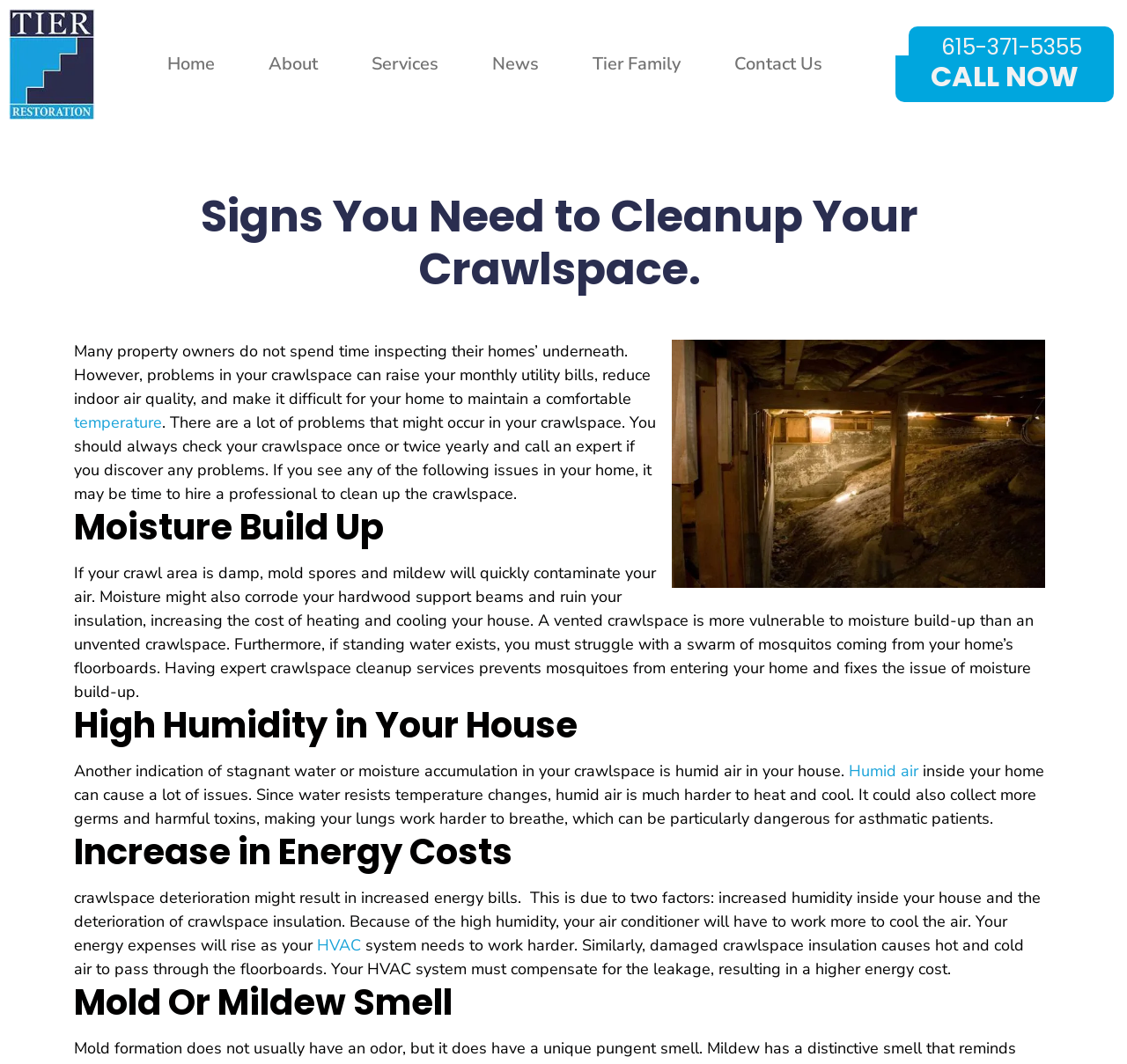Find the bounding box coordinates of the clickable area that will achieve the following instruction: "Click the 'temperature' link".

[0.066, 0.387, 0.144, 0.407]